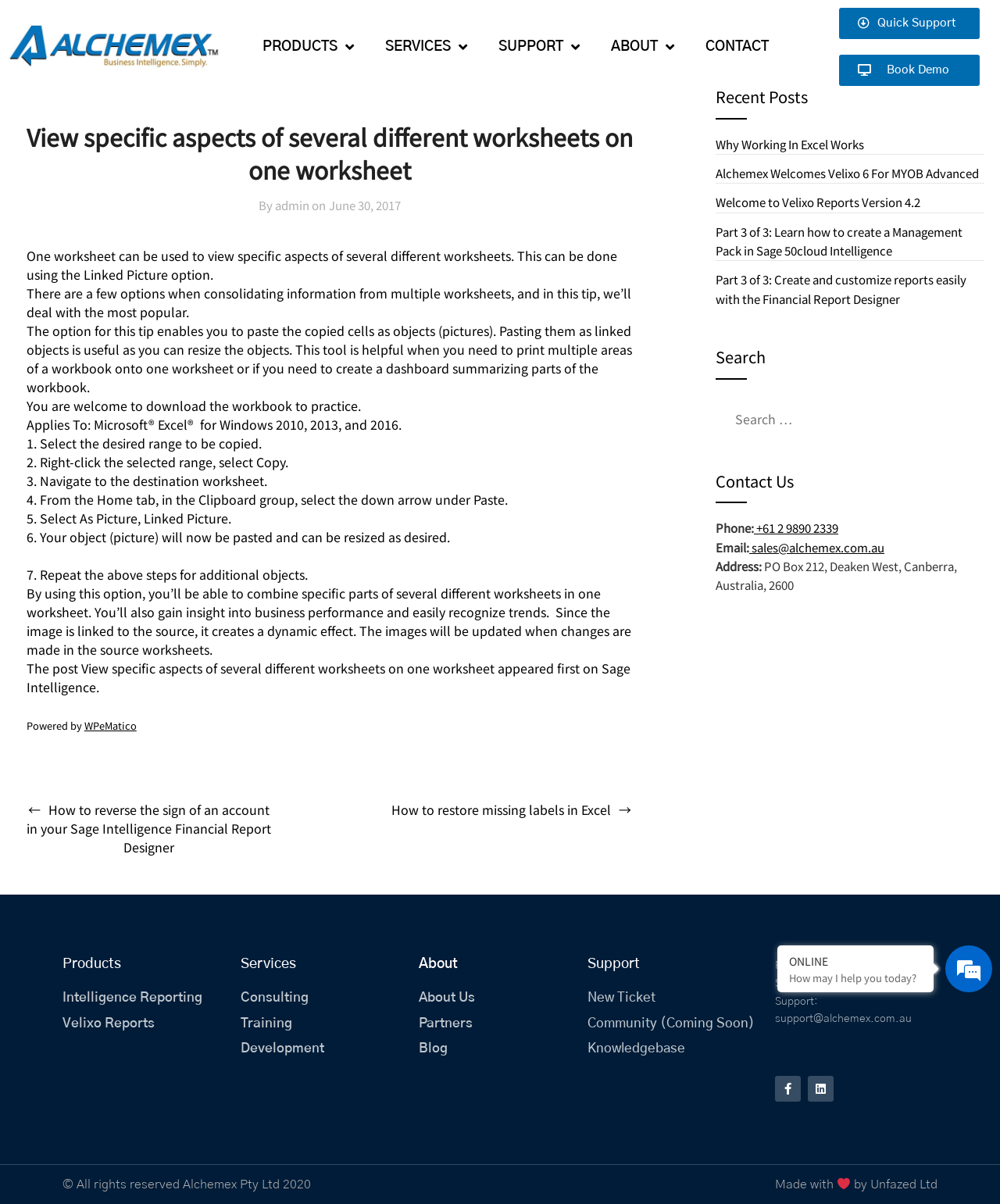Please examine the image and provide a detailed answer to the question: What is the purpose of the Linked Picture option?

According to the webpage, the Linked Picture option allows users to paste copied cells as objects (pictures) that can be resized, making it useful for printing multiple areas of a workbook onto one worksheet or creating a dashboard summarizing parts of the workbook.